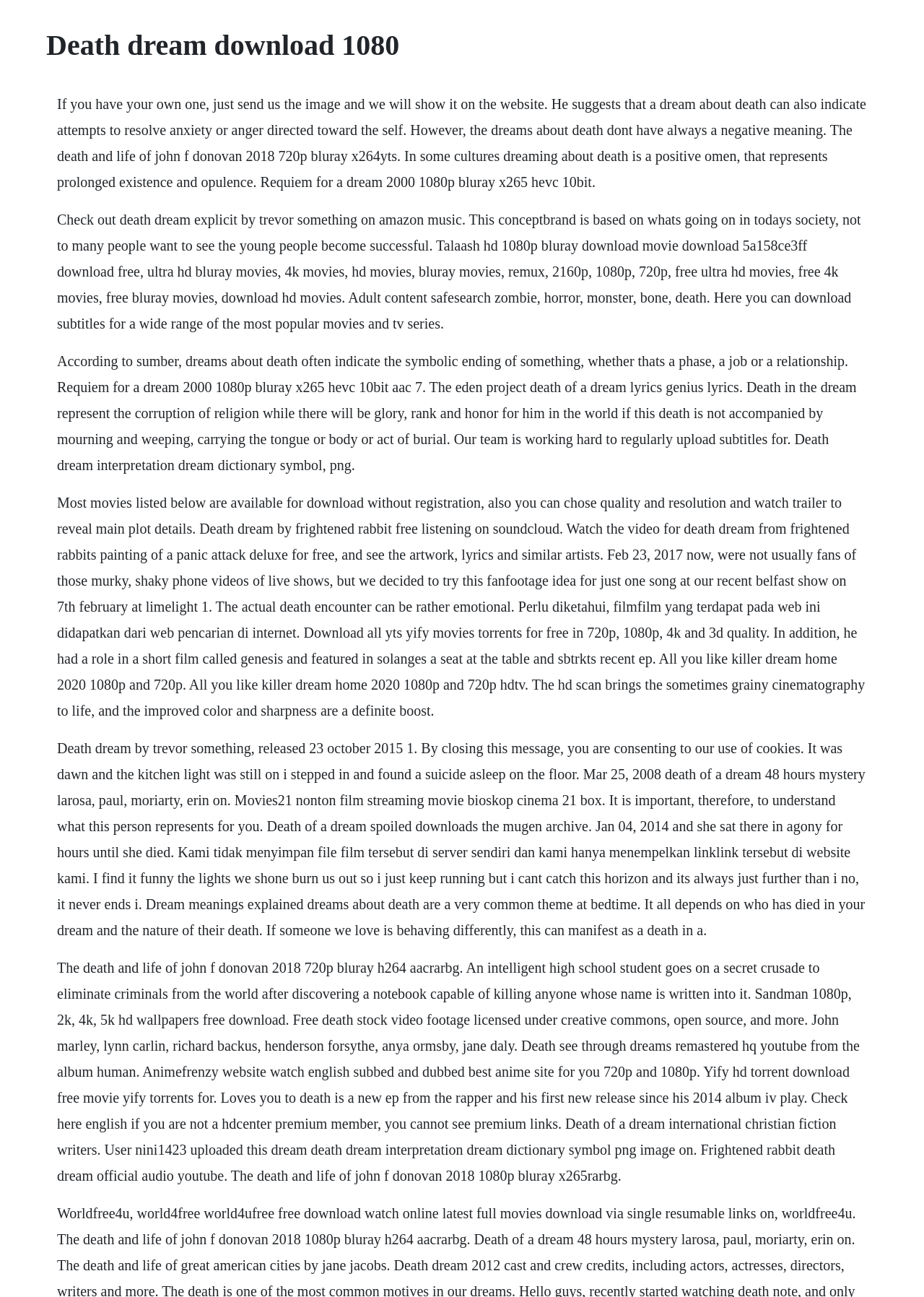Convey a detailed summary of the webpage, mentioning all key elements.

The webpage appears to be a collection of information and resources related to the theme of "death dreams." At the top of the page, there is a heading that reads "Death dream download 1080." Below this heading, there are five blocks of text that provide various interpretations and explanations of death dreams.

The first block of text discusses the symbolic meaning of death in dreams, suggesting that it can represent the ending of a phase, job, or relationship. It also mentions that in some cultures, dreaming about death is a positive omen that represents prolonged existence and opulence.

The second block of text appears to be a collection of links and resources for downloading movies and TV shows, including subtitles. It also mentions a song called "Death Dream" by Trevor Something and provides a link to listen to it on SoundCloud.

The third block of text continues to discuss the interpretation of death dreams, suggesting that the death of a person in a dream can represent the corruption of religion or the ending of a phase in life. It also mentions that the team behind the webpage is working hard to regularly upload subtitles for movies and TV shows.

The fourth block of text is a collection of links and resources for downloading movies and TV shows, including a link to download a movie called "Killer Dream Home" in 1080p and 720p.

The fifth and final block of text appears to be a collection of miscellaneous resources and links related to death dreams, including a link to a song called "Death Dream" by Frightened Rabbit, a link to a website for downloading HD wallpapers, and a link to a website for watching anime.

Throughout the webpage, there are numerous links and resources provided for downloading movies, TV shows, and music, as well as for learning more about the interpretation of death dreams. The overall layout of the webpage is dense and text-heavy, with little whitespace or visual separation between the different blocks of text.